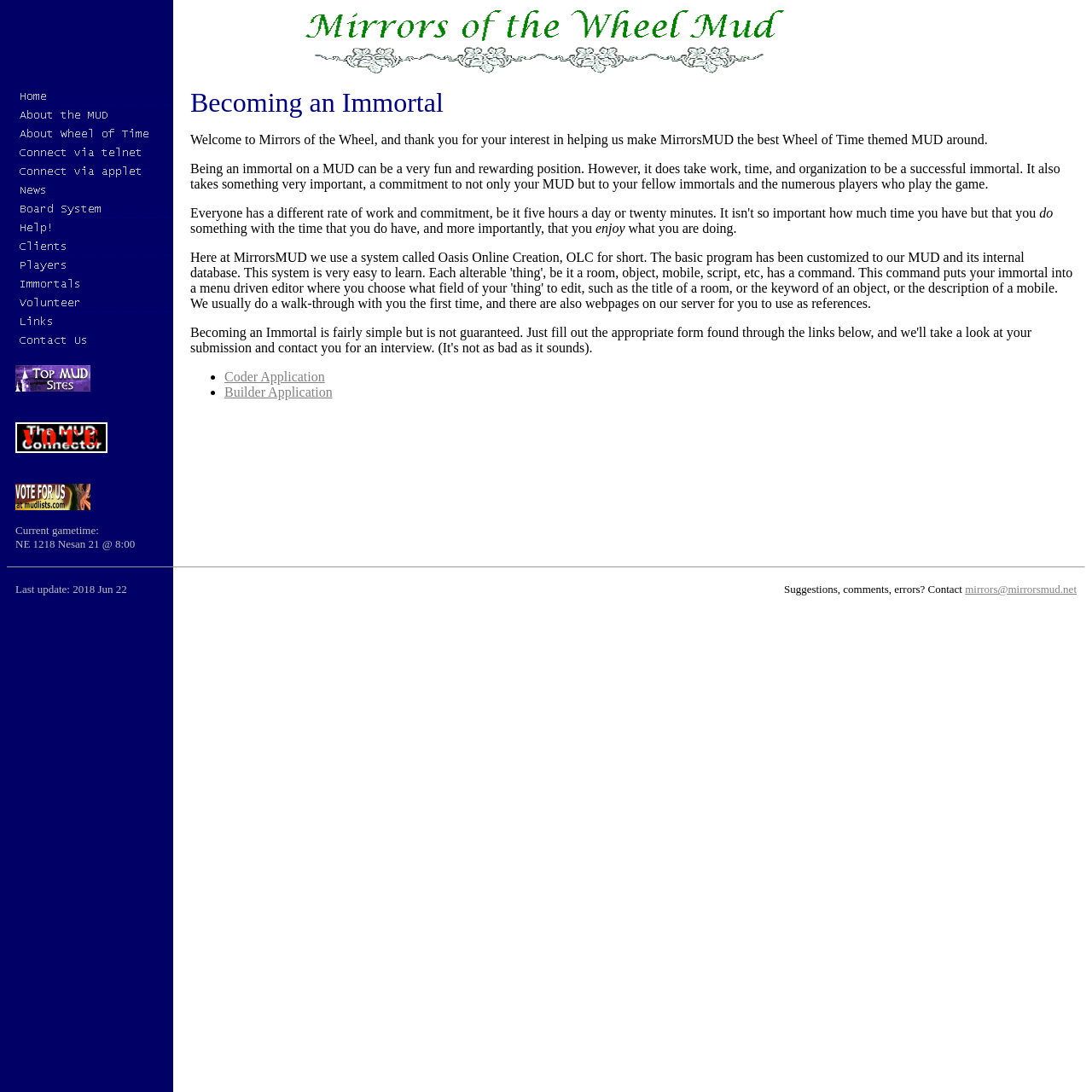Given the description "parent_node: Current gametime:", provide the bounding box coordinates of the corresponding UI element.

[0.014, 0.223, 0.155, 0.237]